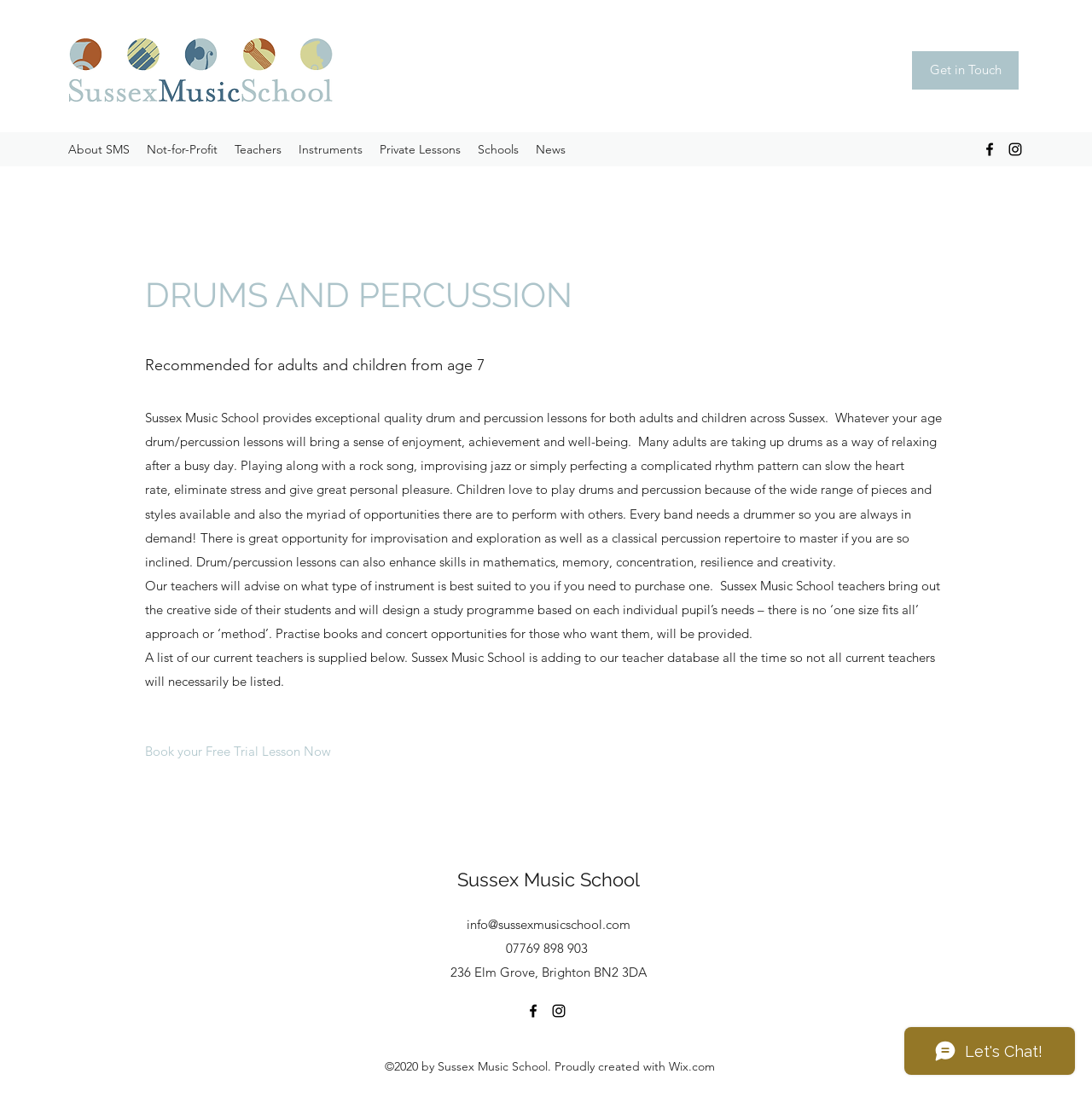What is the age range for children to take drum lessons?
Please respond to the question with a detailed and informative answer.

According to the webpage, Sussex Music School provides drum and percussion lessons for children from age 7. This information is mentioned in the first paragraph of the webpage.